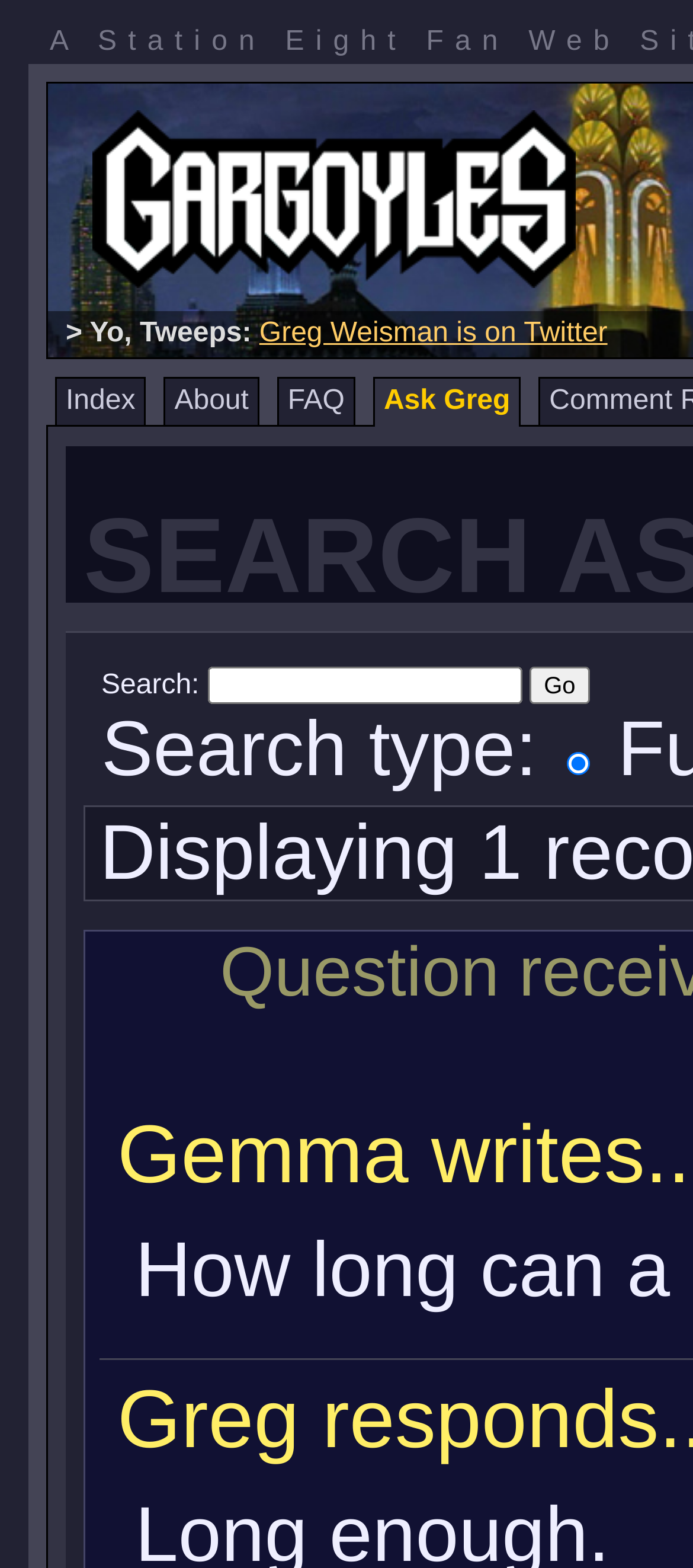Locate the bounding box of the UI element described by: "About" in the given webpage screenshot.

[0.236, 0.24, 0.374, 0.271]